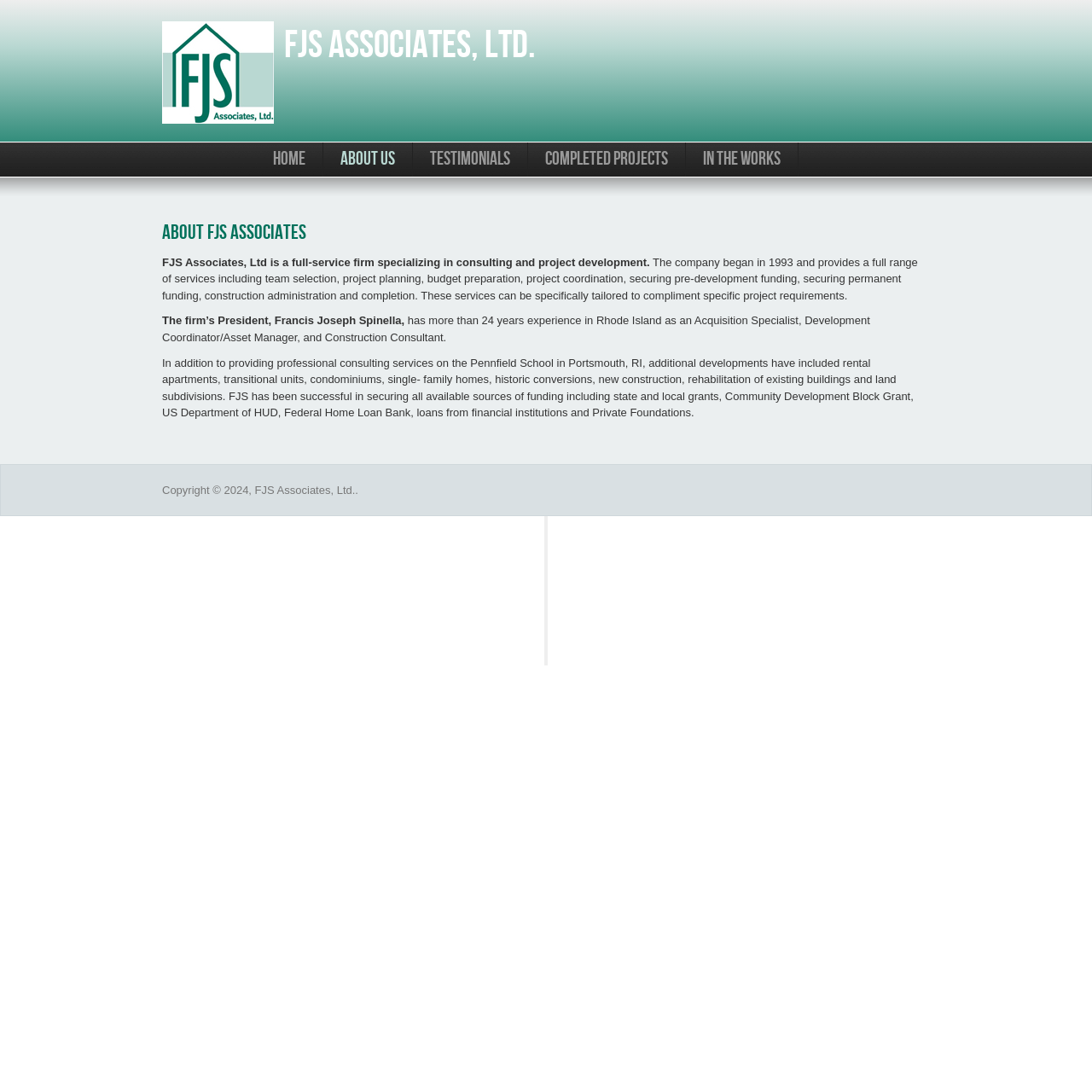What is the name of the company?
Use the image to answer the question with a single word or phrase.

FJS Associates, Ltd.